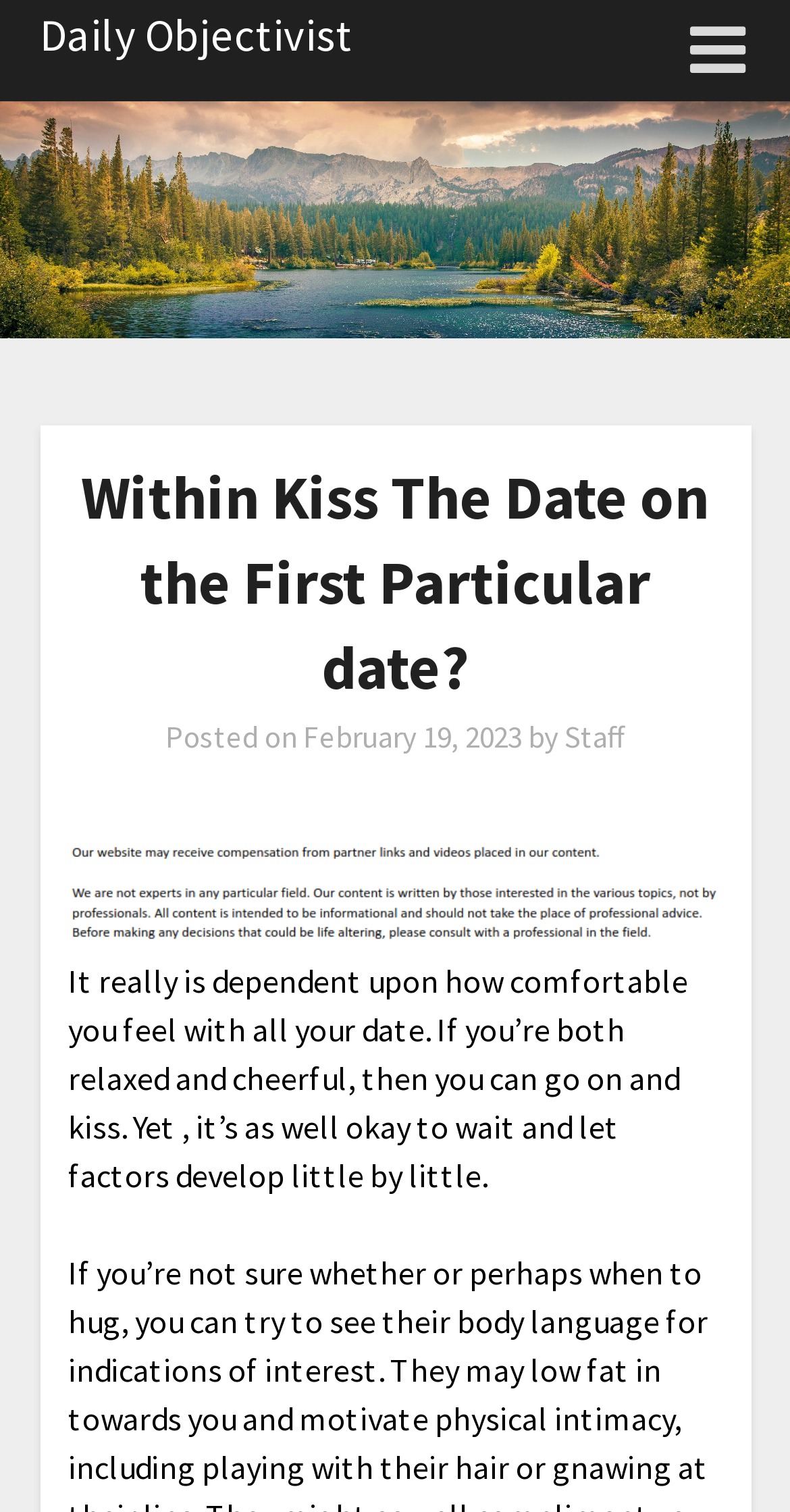Give a short answer to this question using one word or a phrase:
Who is the author of the article?

Staff